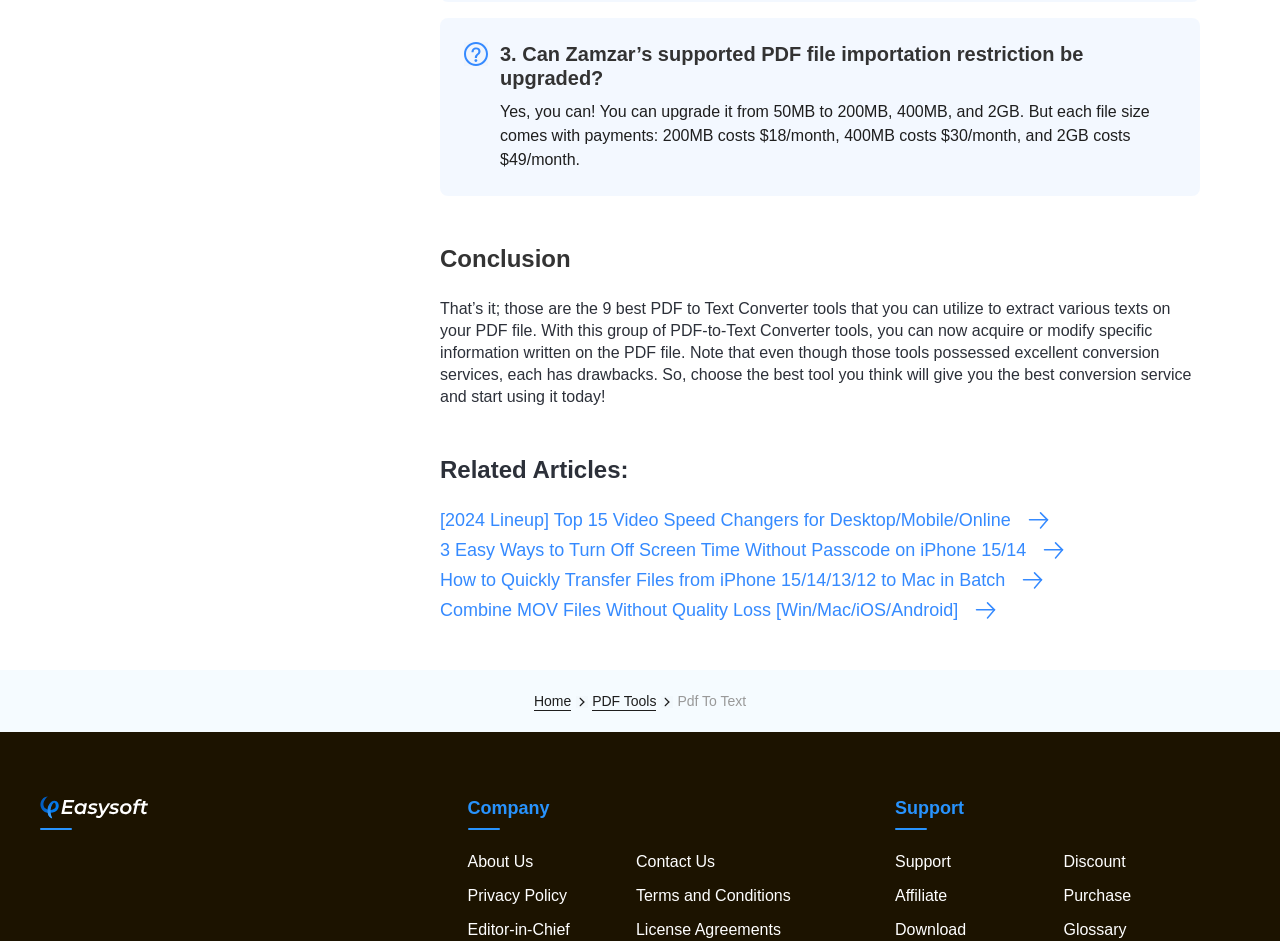Please identify the bounding box coordinates for the region that you need to click to follow this instruction: "Click on 'Home'".

[0.417, 0.736, 0.446, 0.753]